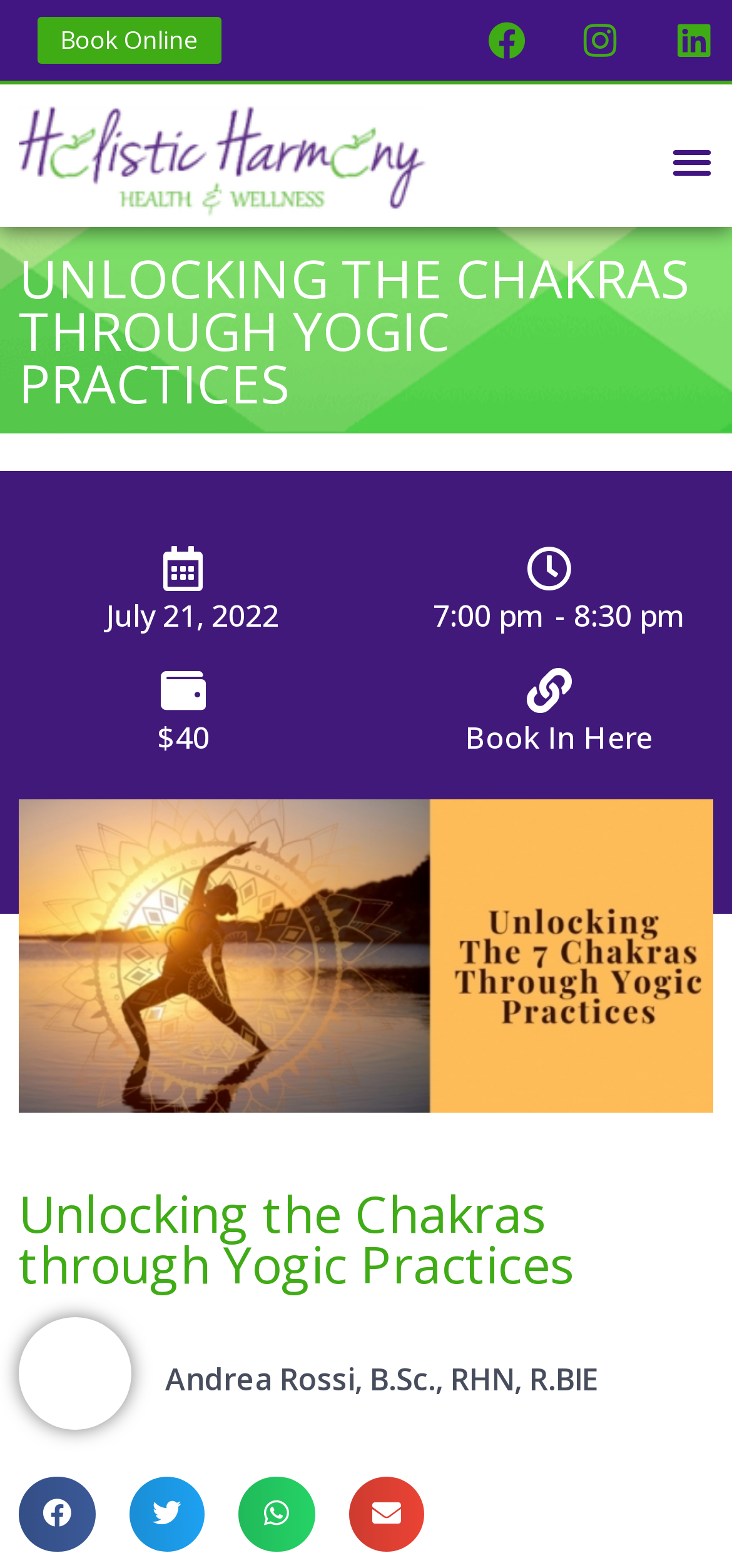Offer a detailed explanation of the webpage layout and contents.

This webpage is about a workshop called "Unlocking the Chakras through Yogic Practices" offered by Holistic Harmony Health & Wellness. At the top left corner, there is a logo of Holistic Harmony Health & Wellness, accompanied by a menu toggle button on the top right corner. Below the logo, there is a heading that displays the title of the workshop.

On the top right corner, there are three social media links to Facebook, Instagram, and LinkedIn. Below these links, there is a section that displays the details of the workshop, including the date, time, and price. There is also a "Book In Here" button in this section.

Further down the page, there is a heading that repeats the title of the workshop, followed by a picture of Andrea Rossi, the facilitator of the workshop, and a heading that displays his name and credentials.

At the bottom of the page, there are four buttons to share the workshop on various social media platforms. Next to these buttons, there is a section that promotes a free recipe book for optimal digestion, along with a heading and a brief description. Below this section, there is a form to download the recipe book, which requires users to enter their name and email address.

Overall, the webpage is focused on promoting the "Unlocking the Chakras through Yogic Practices" workshop and providing a way for users to book or learn more about it.